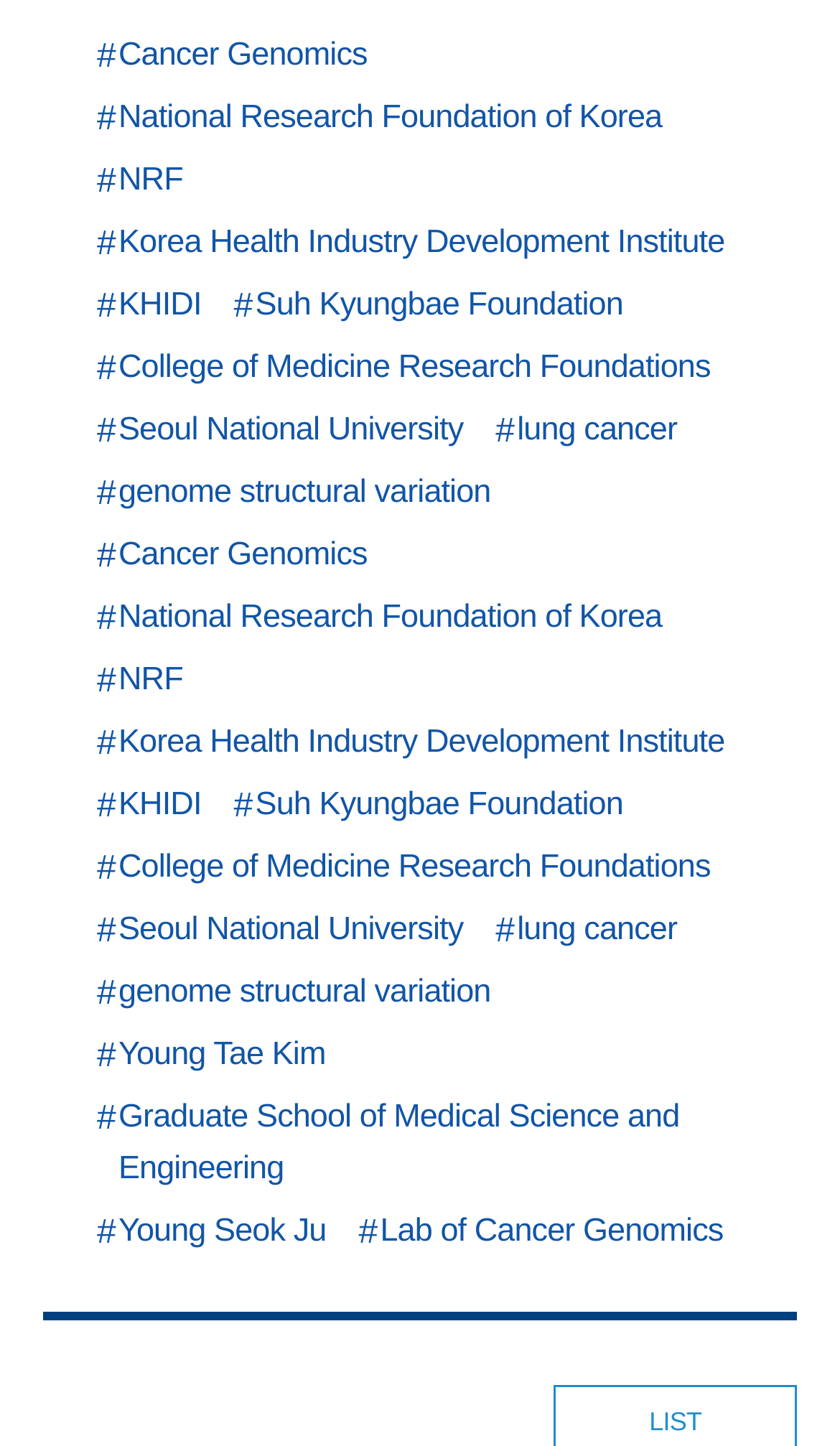Answer the question using only one word or a concise phrase: What is the topic of the link at the bottom left?

Lab of Cancer Genomics